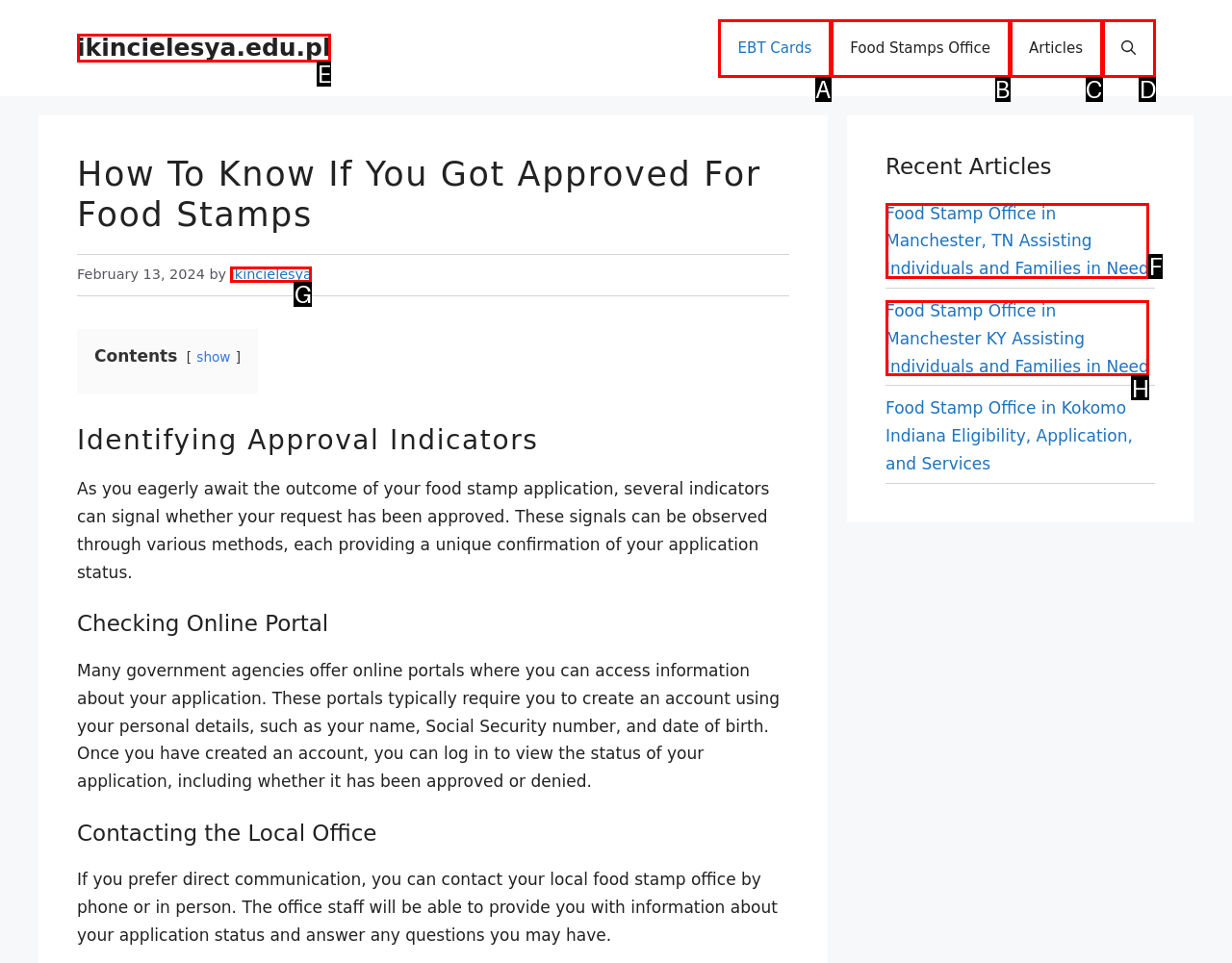Select the correct UI element to complete the task: Open the search
Please provide the letter of the chosen option.

D